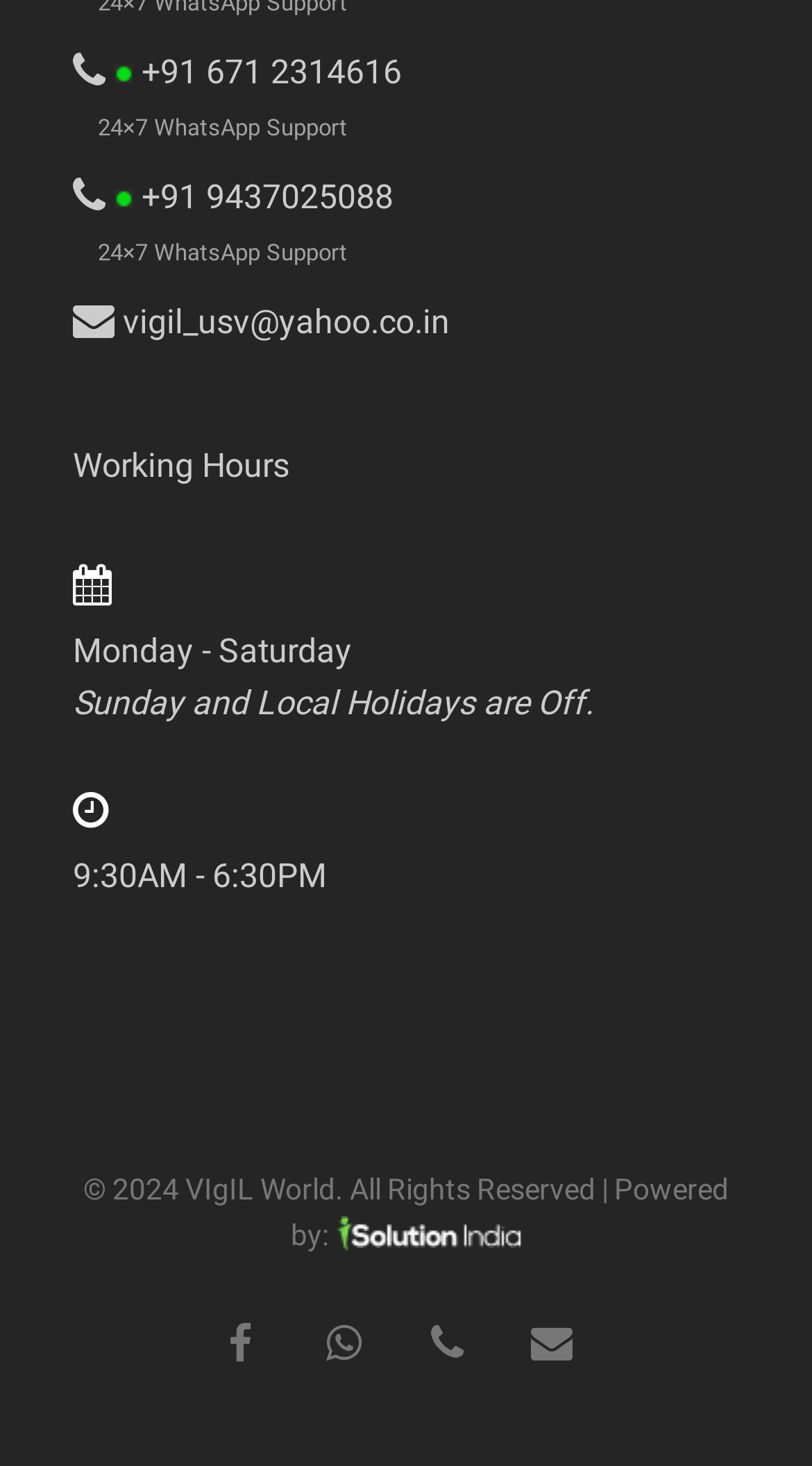What is the email address provided on the webpage?
Please use the image to provide a one-word or short phrase answer.

vigil_usv@yahoo.co.in